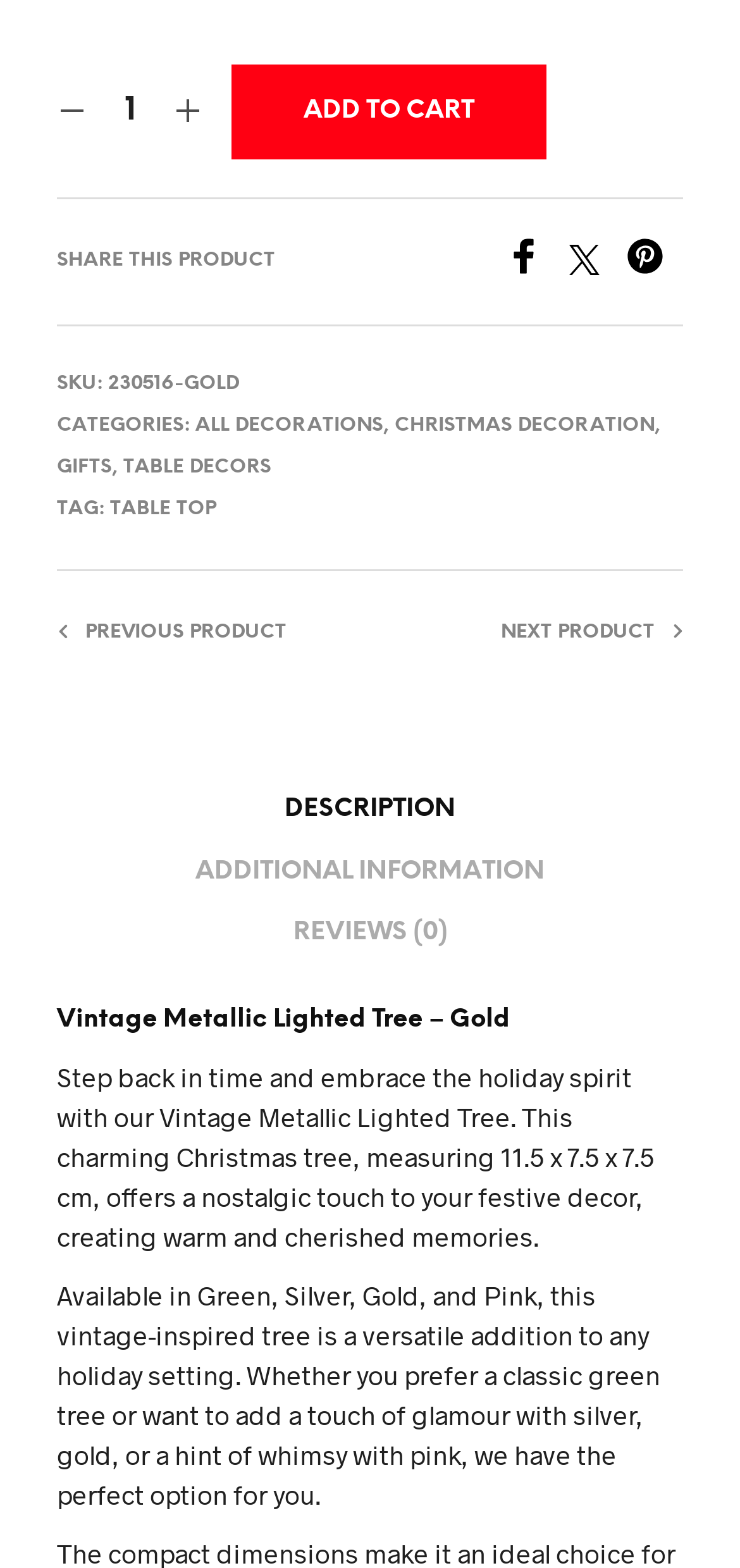Pinpoint the bounding box coordinates of the area that should be clicked to complete the following instruction: "Go to the next product". The coordinates must be given as four float numbers between 0 and 1, i.e., [left, top, right, bottom].

[0.677, 0.388, 0.923, 0.425]